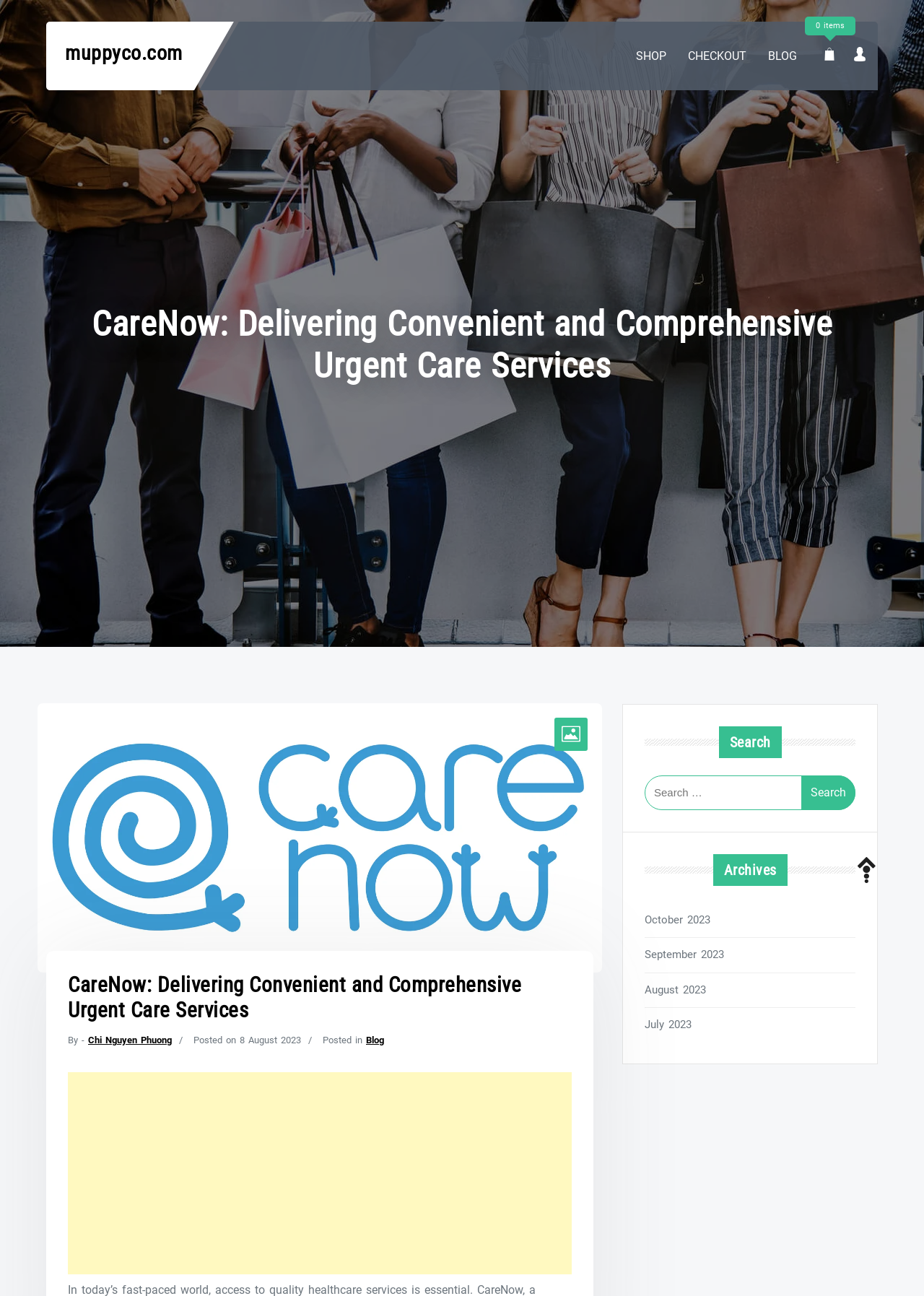Using the description: "Home", determine the UI element's bounding box coordinates. Ensure the coordinates are in the format of four float numbers between 0 and 1, i.e., [left, top, right, bottom].

None